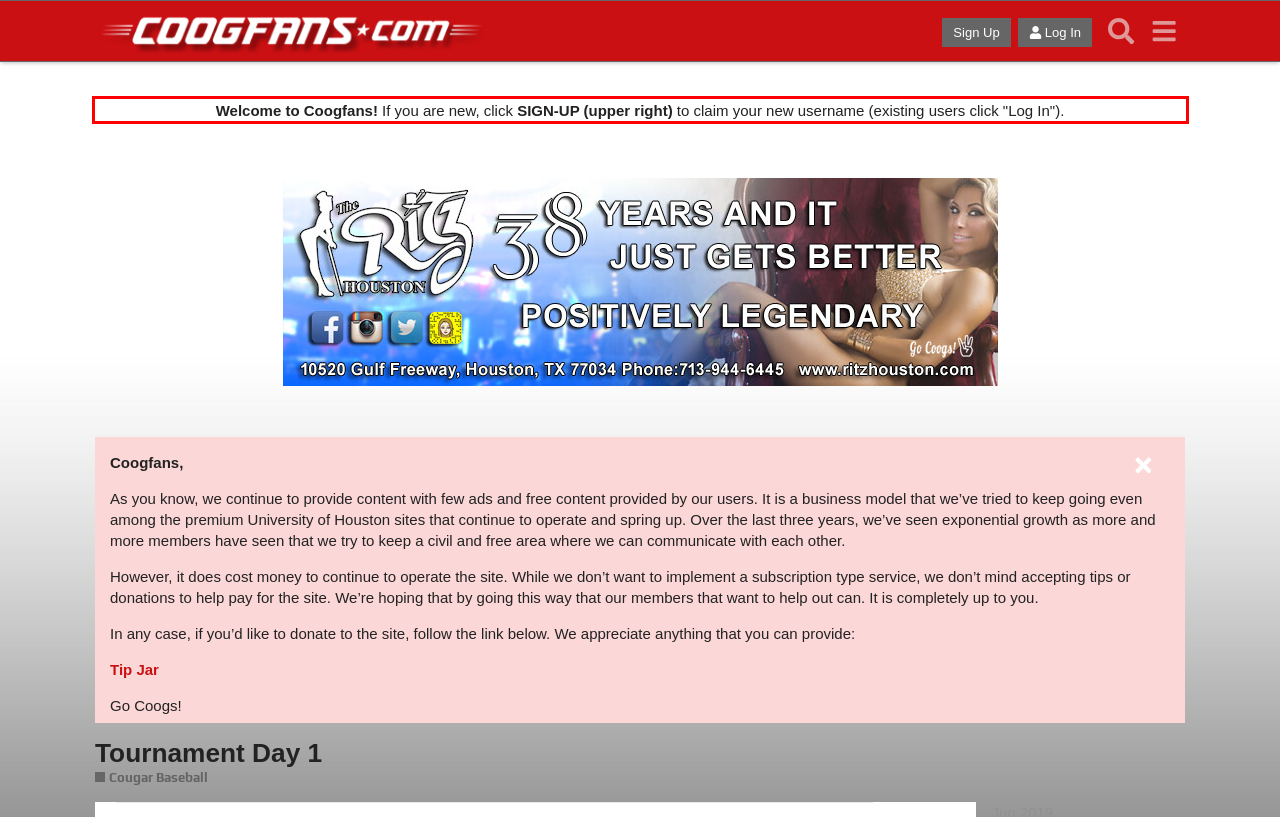Given a webpage screenshot with a red bounding box, perform OCR to read and deliver the text enclosed by the red bounding box.

Welcome to Coogfans! If you are new, click SIGN-UP (upper right) to claim your new username (existing users click "Log In").